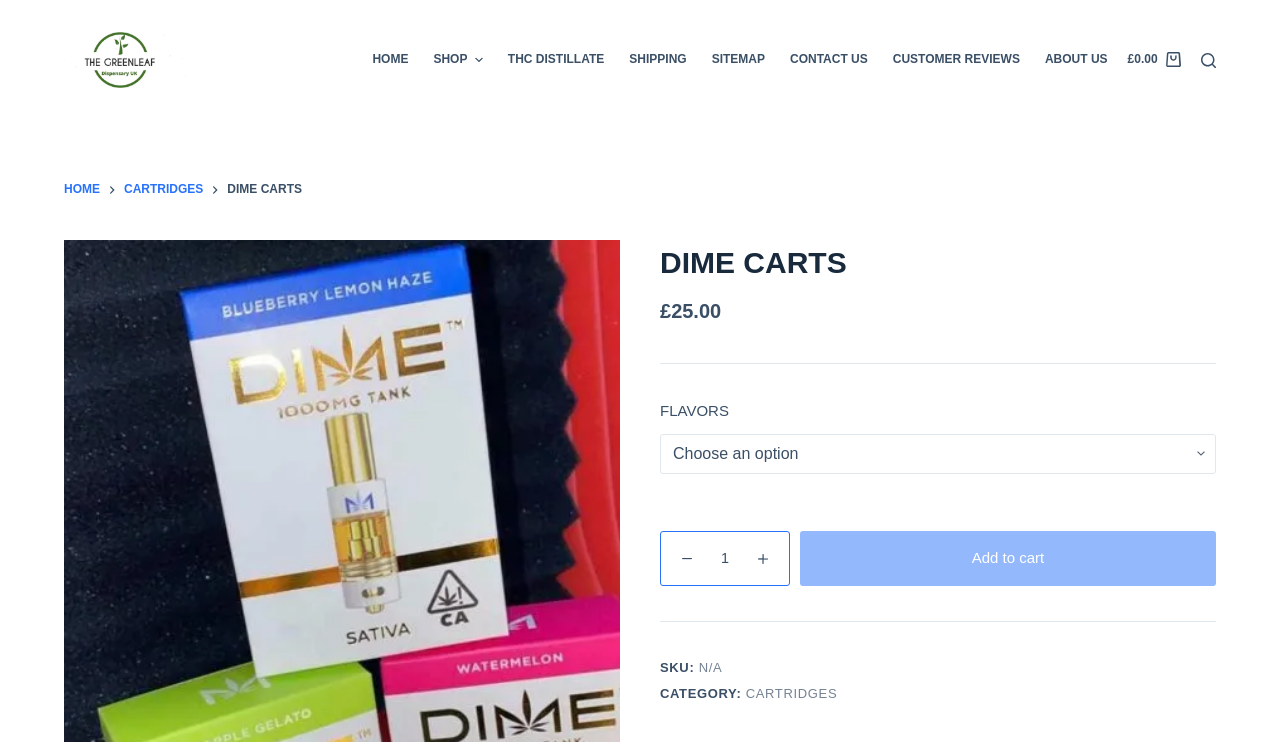Please determine the bounding box coordinates of the area that needs to be clicked to complete this task: 'Search for products'. The coordinates must be four float numbers between 0 and 1, formatted as [left, top, right, bottom].

[0.938, 0.071, 0.95, 0.091]